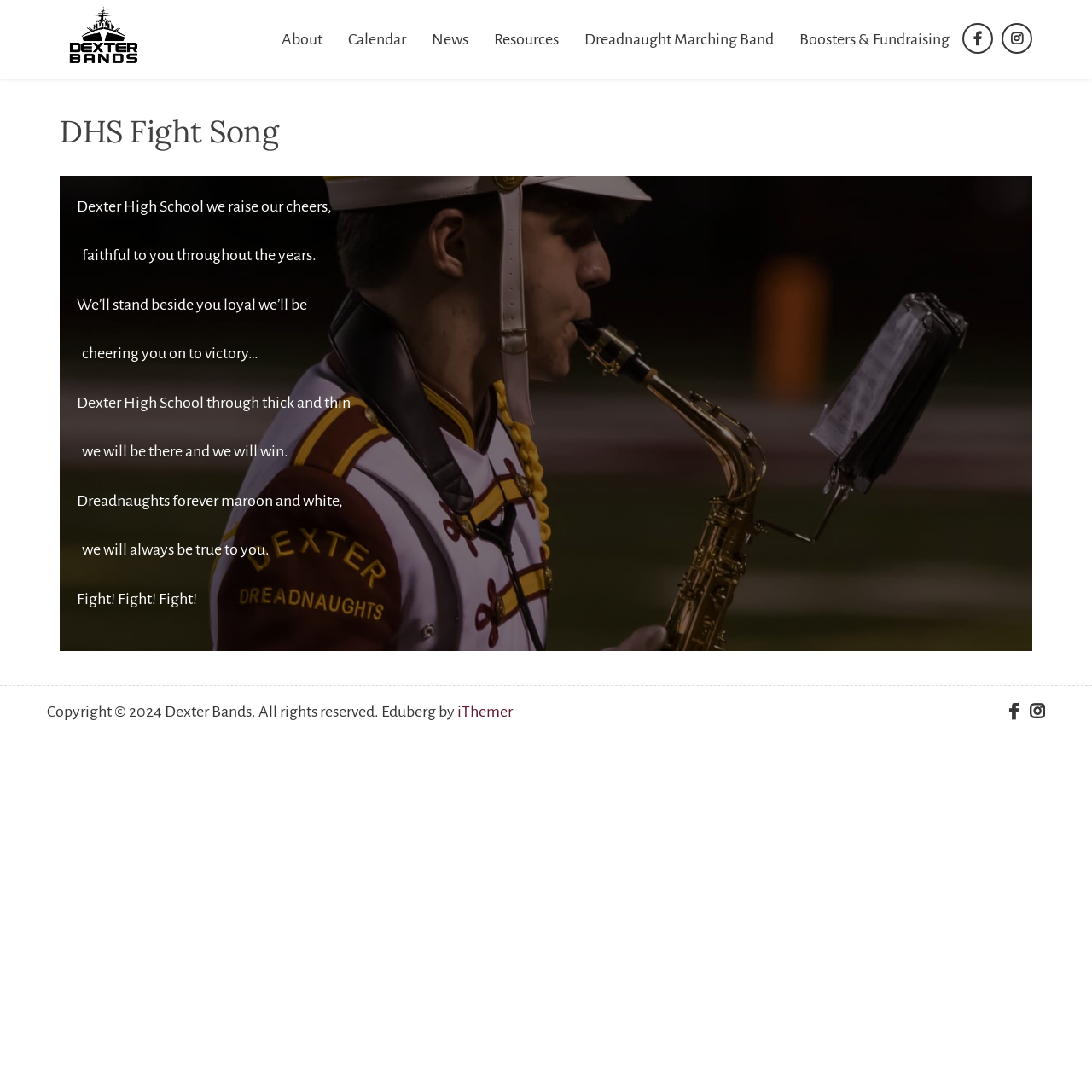Please identify the bounding box coordinates of the area that needs to be clicked to follow this instruction: "Submit the enquiry form".

None